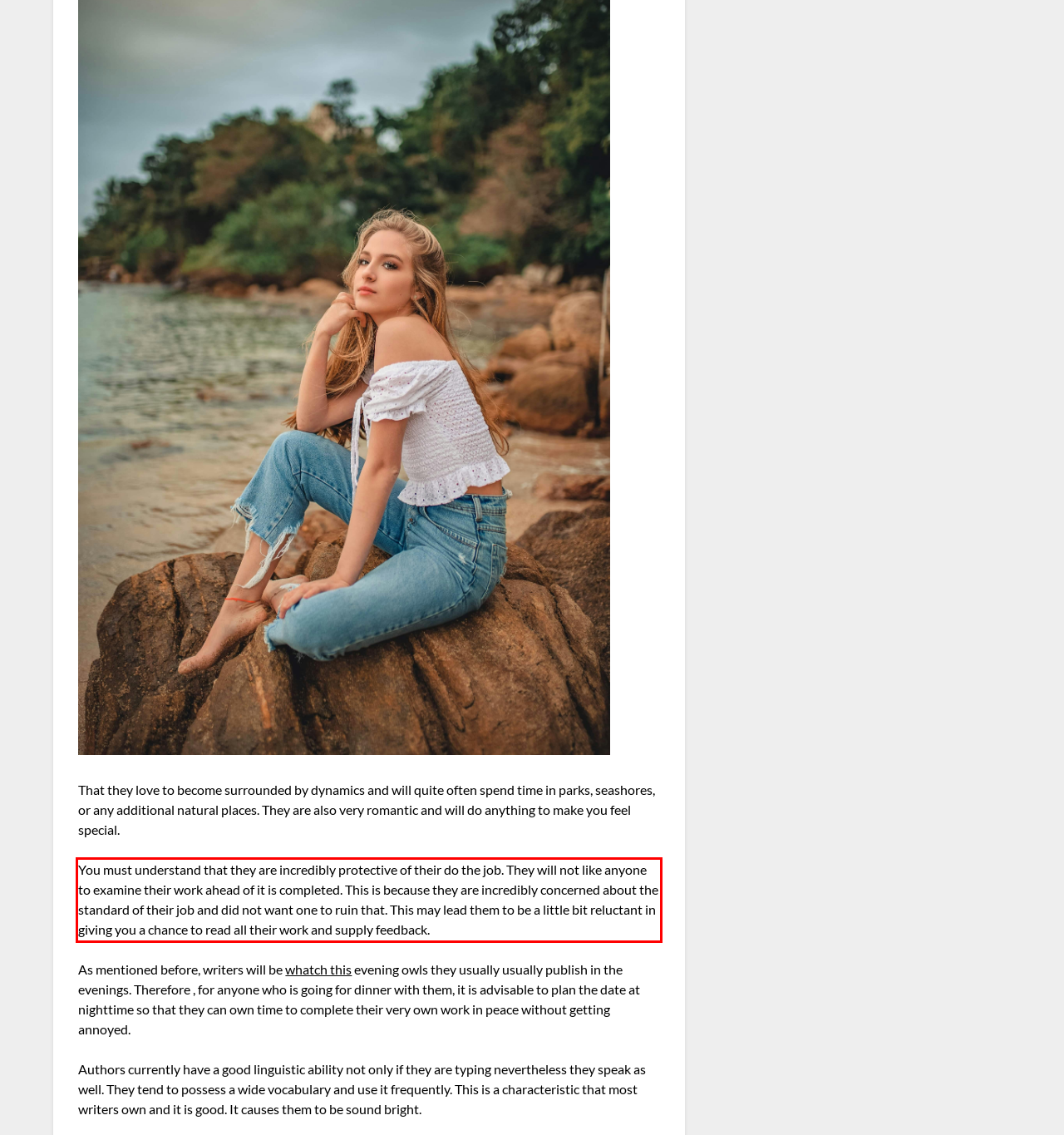Using OCR, extract the text content found within the red bounding box in the given webpage screenshot.

You must understand that they are incredibly protective of their do the job. They will not like anyone to examine their work ahead of it is completed. This is because they are incredibly concerned about the standard of their job and did not want one to ruin that. This may lead them to be a little bit reluctant in giving you a chance to read all their work and supply feedback.